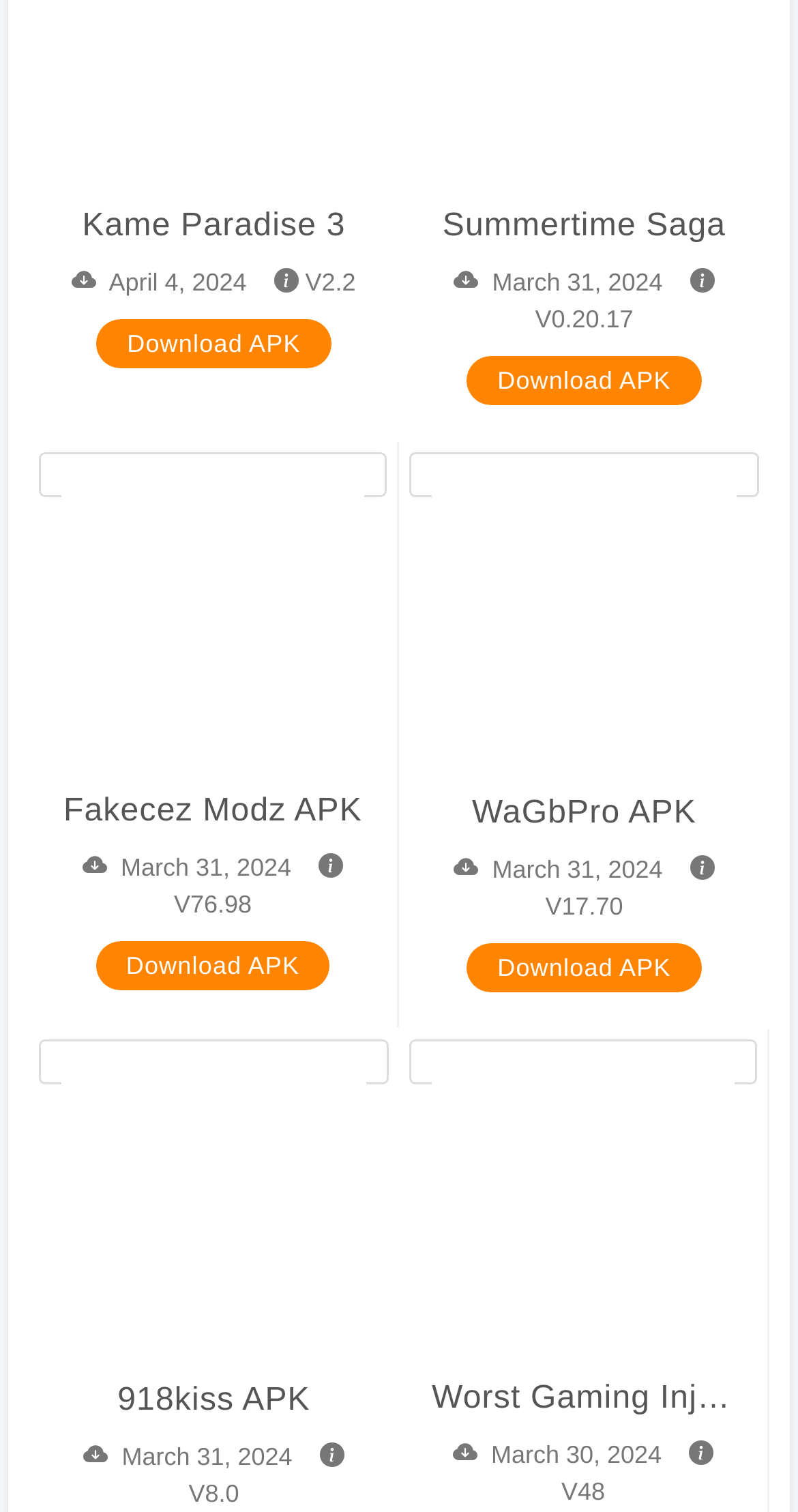What is the name of the APK with version V8.0?
Use the screenshot to answer the question with a single word or phrase.

918kiss